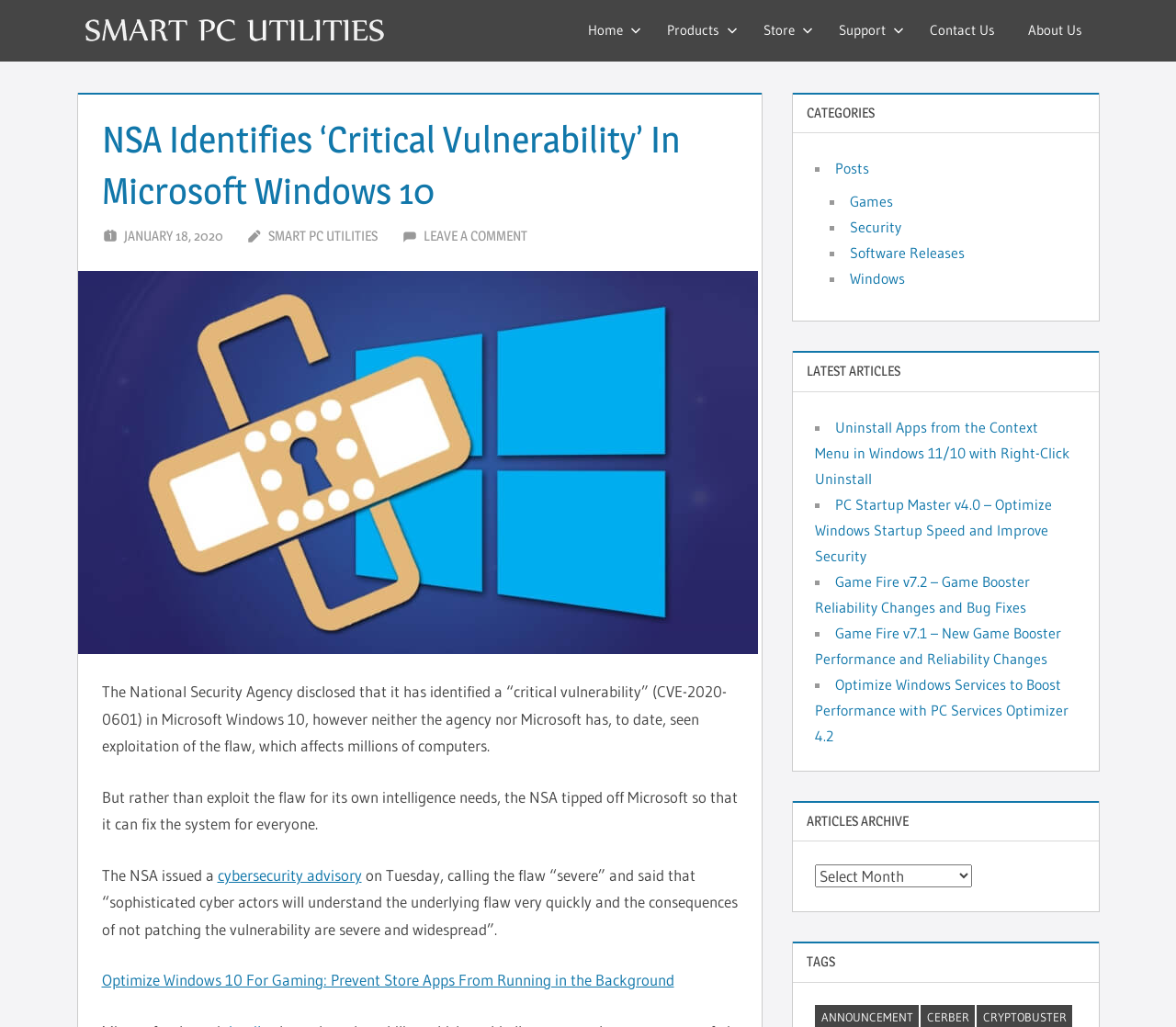Give a one-word or short phrase answer to this question: 
What is the category of the post?

Security